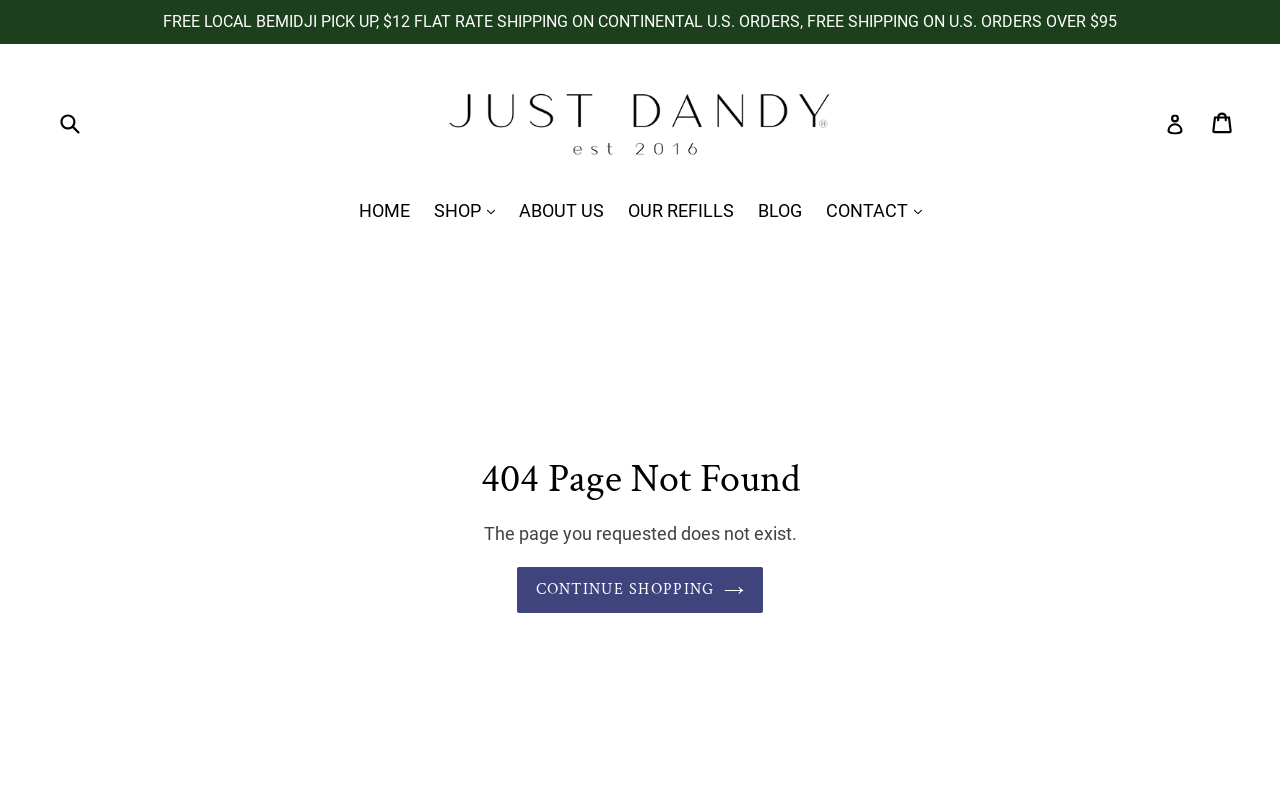What is the error message on this page?
Look at the image and answer with only one word or phrase.

Page not found